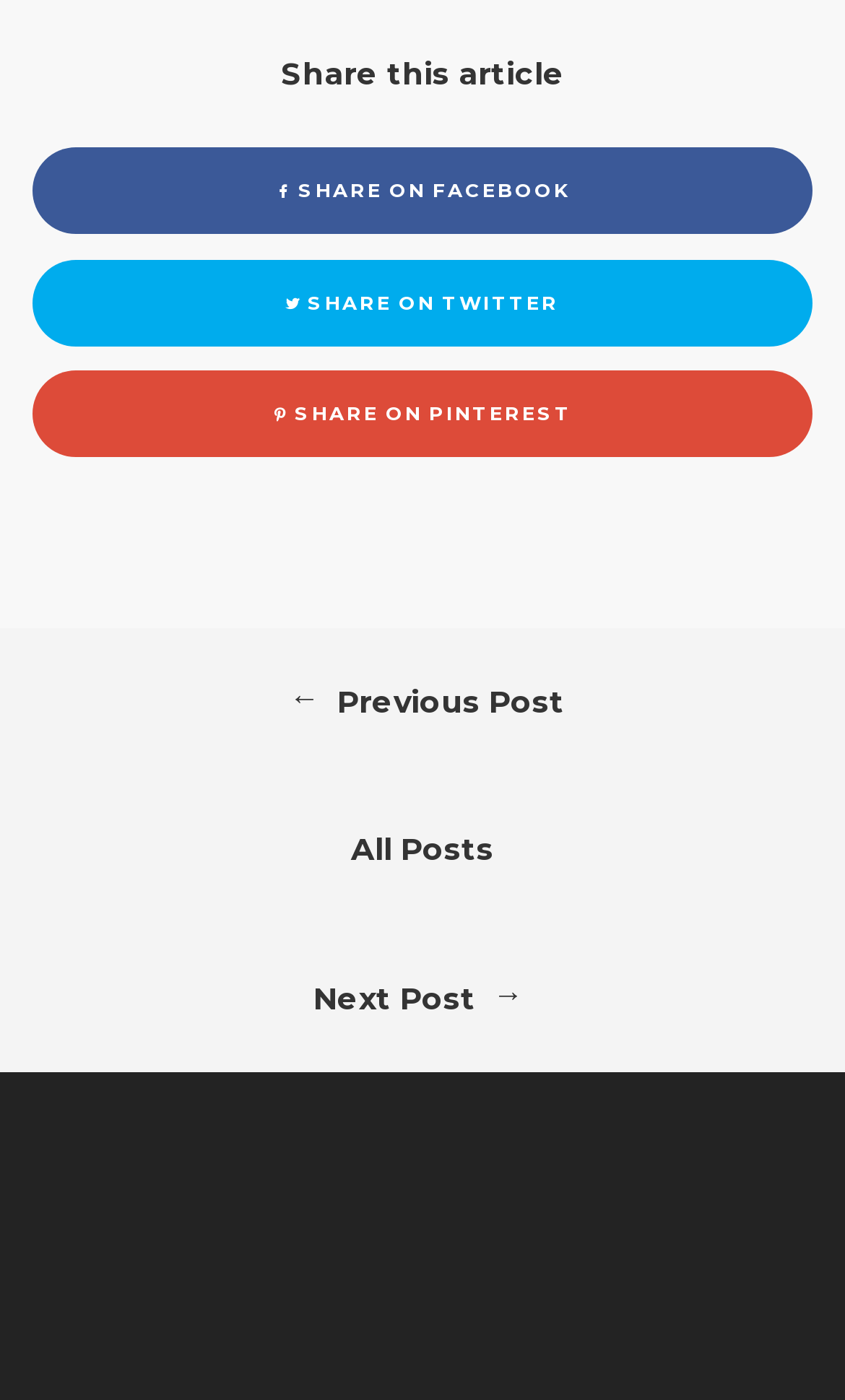Answer the question briefly using a single word or phrase: 
What is the first social media platform to share the article?

Facebook